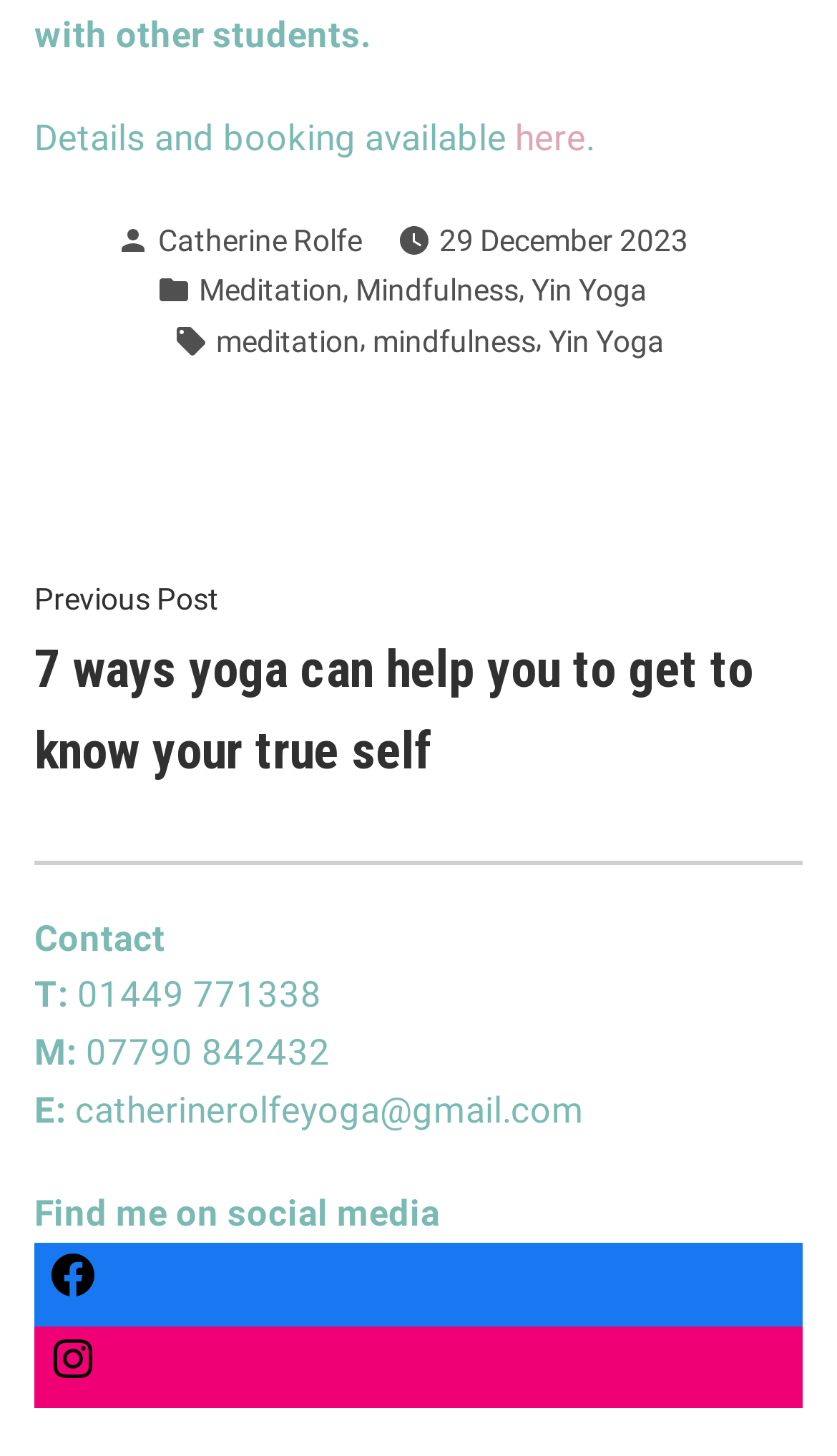Find the bounding box coordinates for the element that must be clicked to complete the instruction: "Click on 'here' to view details and booking". The coordinates should be four float numbers between 0 and 1, indicated as [left, top, right, bottom].

[0.615, 0.081, 0.7, 0.109]